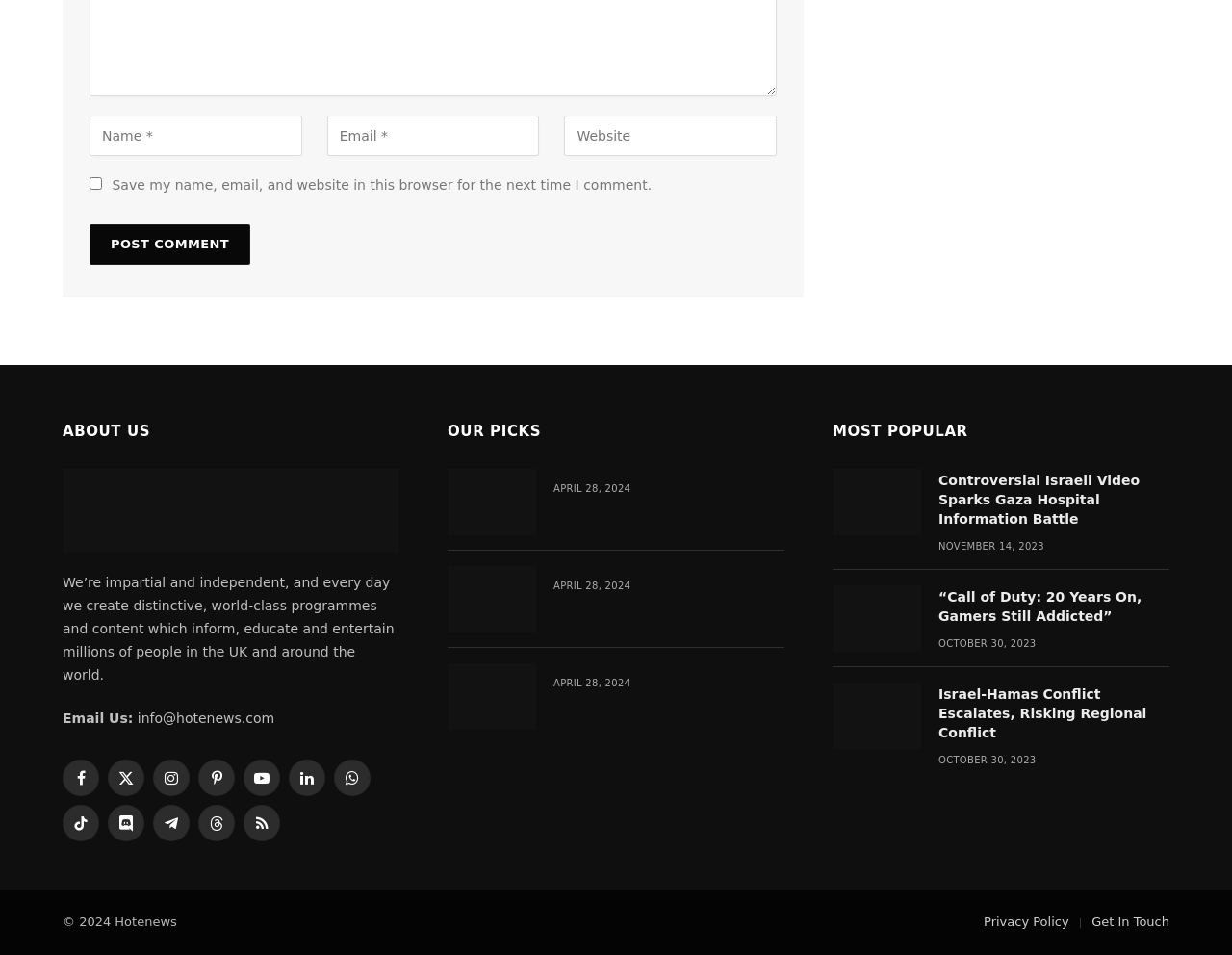Find and provide the bounding box coordinates for the UI element described here: "Ingram Micro". The coordinates should be given as four float numbers between 0 and 1: [left, top, right, bottom].

None